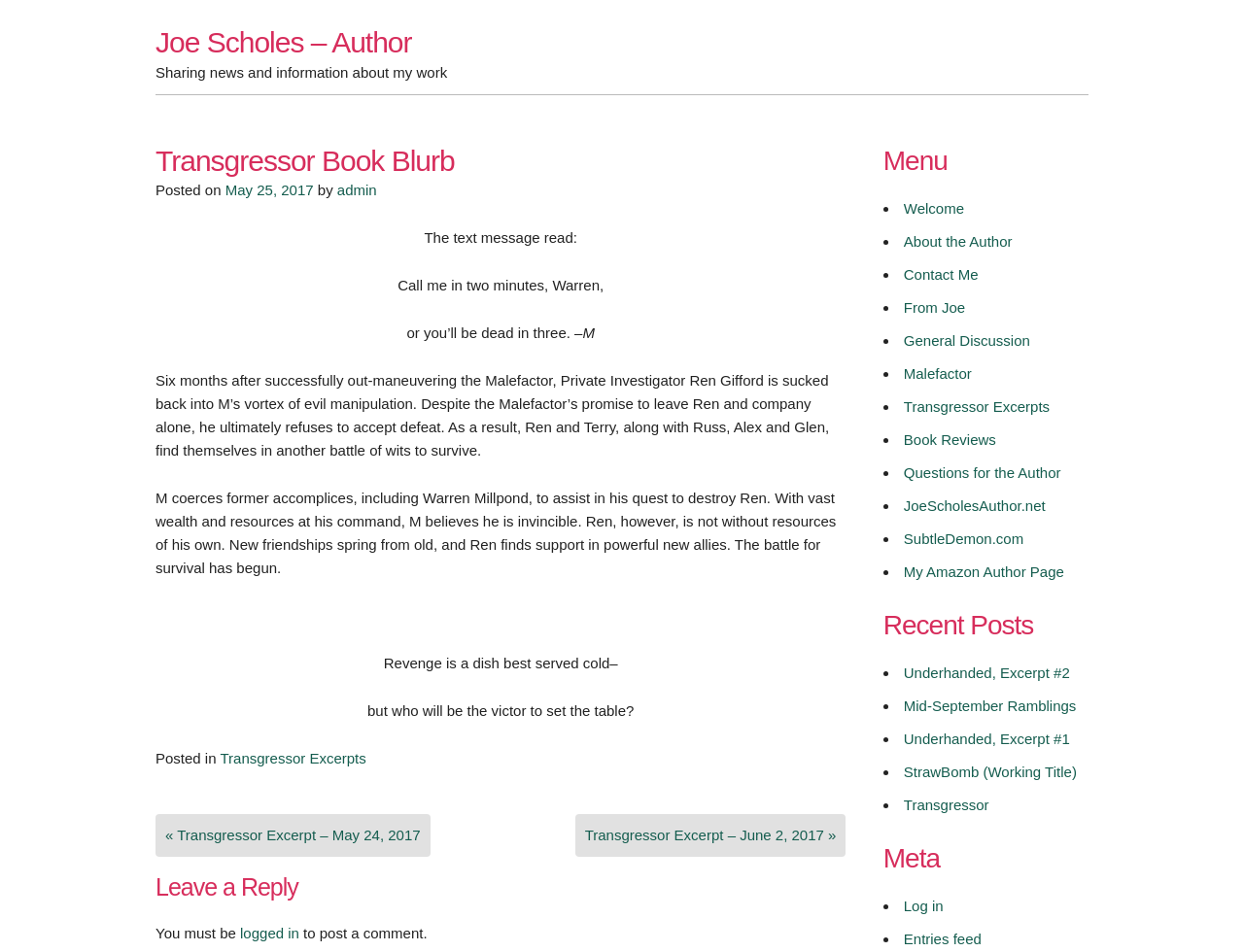Generate a comprehensive description of the contents of the webpage.

This webpage is about Joe Scholes, an author, and his book "Transgressor". At the top, there is a heading "Joe Scholes – Author" with a link to the author's page. Below it, there is a brief description "Sharing news and information about my work". 

The main content of the page is an article about the book "Transgressor". The article has a heading "Transgressor Book Blurb" and is divided into several paragraphs. The first paragraph starts with a quote "The text message read: Call me in two minutes, Warren, or you’ll be dead in three. – M". The following paragraphs describe the plot of the book, including the main character Ren Gifford and his battle against the villain M.

To the right of the main content, there is a menu with several links, including "Welcome", "About the Author", "Contact Me", and others. Below the menu, there is a section "Recent Posts" with links to several blog posts, including "Underhanded, Excerpt #2", "Mid-September Ramblings", and others.

At the bottom of the page, there is a footer with links to "Transgressor Excerpts" and "Posts". There is also a section "Leave a Reply" where users can post comments, but they need to be logged in to do so. Additionally, there is a "Meta" section with links to "Log in" and "Entries feed".